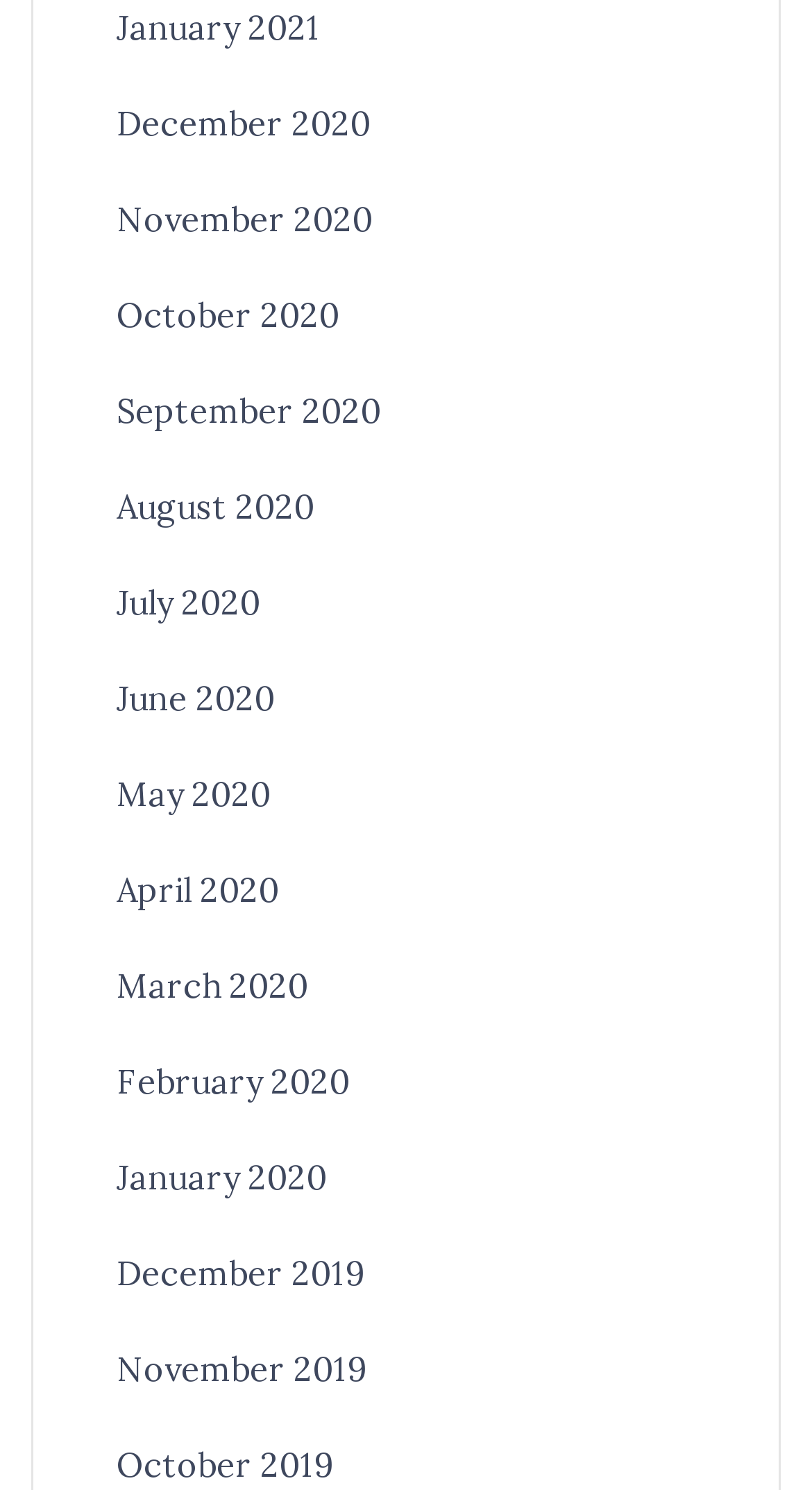Identify the bounding box coordinates of the section that should be clicked to achieve the task described: "view January 2021".

[0.144, 0.005, 0.395, 0.033]